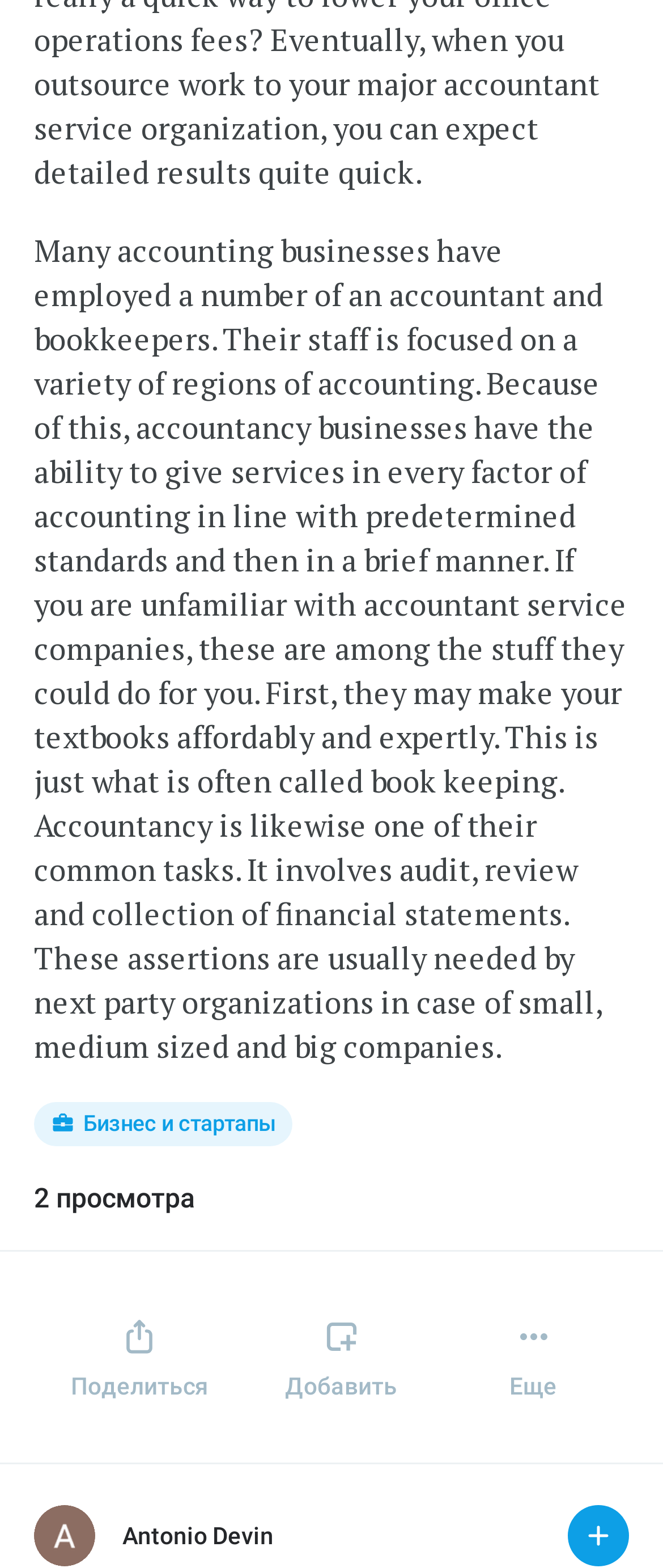What is the main topic of the text?
Please answer the question with a single word or phrase, referencing the image.

Accounting services